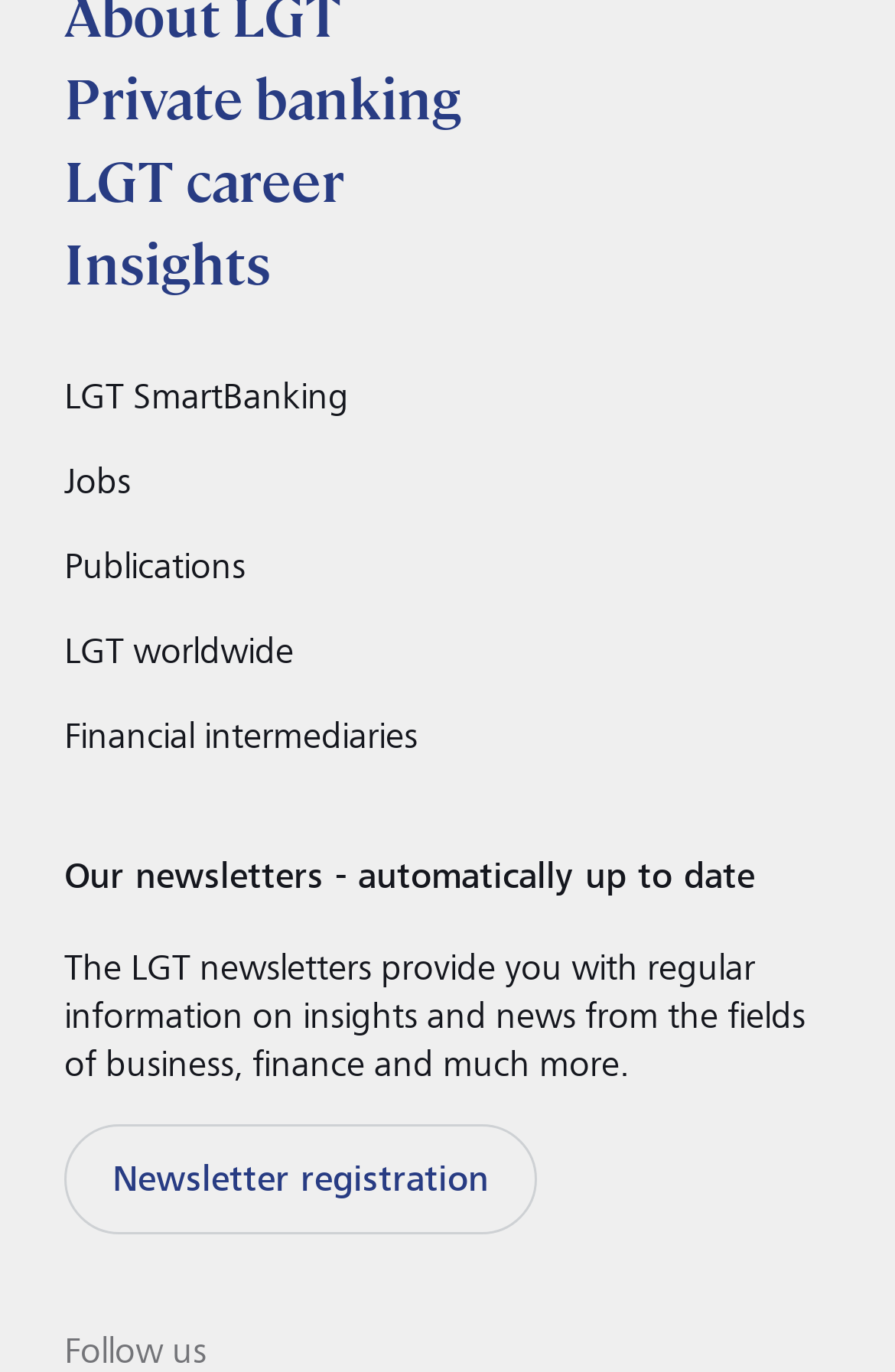What can be done with the 'Newsletter registration' link?
Please provide a single word or phrase in response based on the screenshot.

Register for newsletter